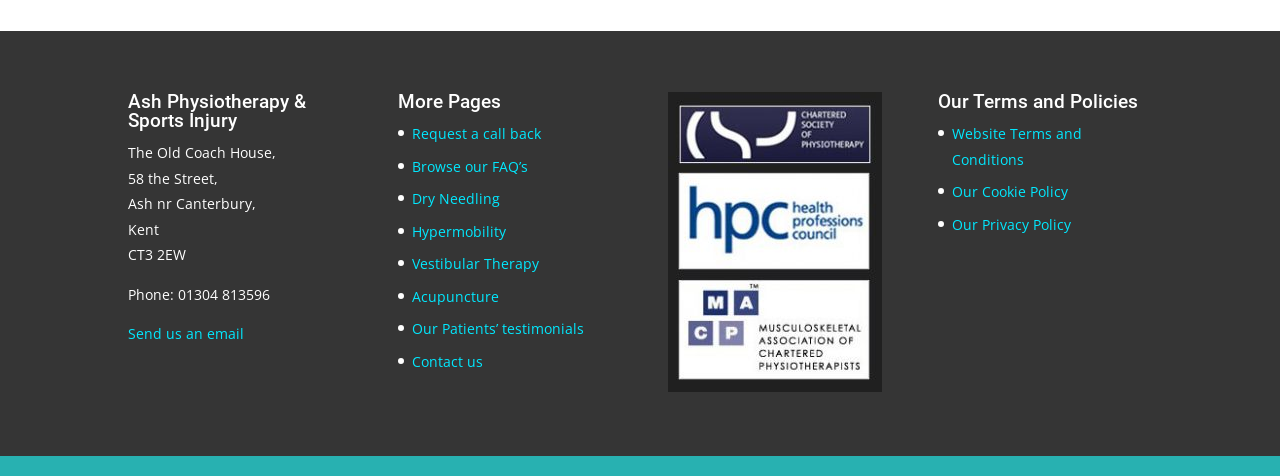What services are offered by Ash Physiotherapy & Sports Injury?
Based on the image, give a one-word or short phrase answer.

Dry Needling, Hypermobility, Vestibular Therapy, Acupuncture